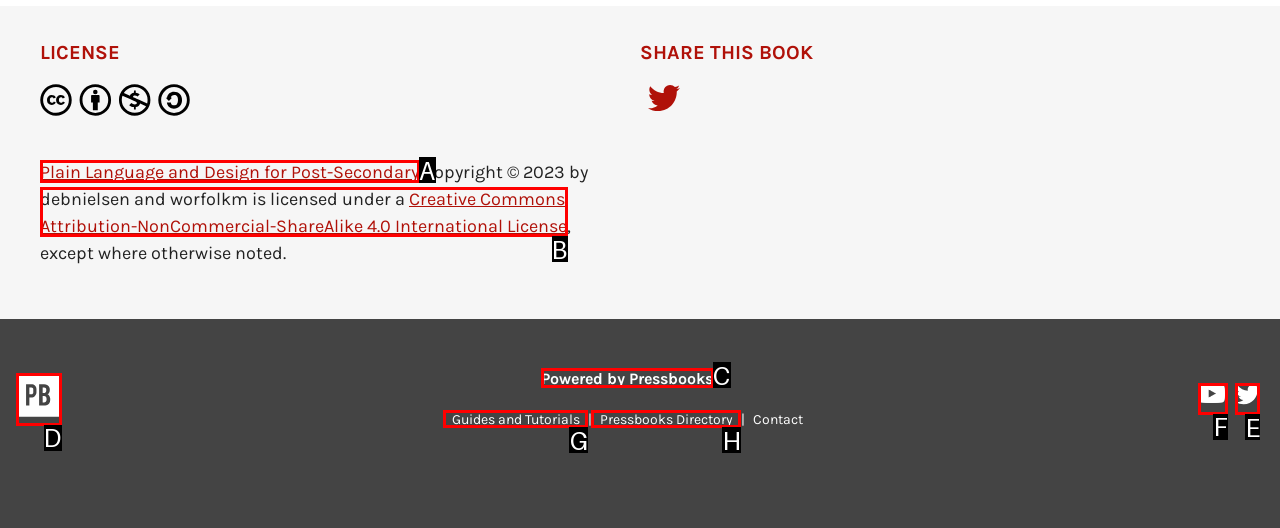Which option should be clicked to complete this task: Watch Pressbooks on YouTube
Reply with the letter of the correct choice from the given choices.

F